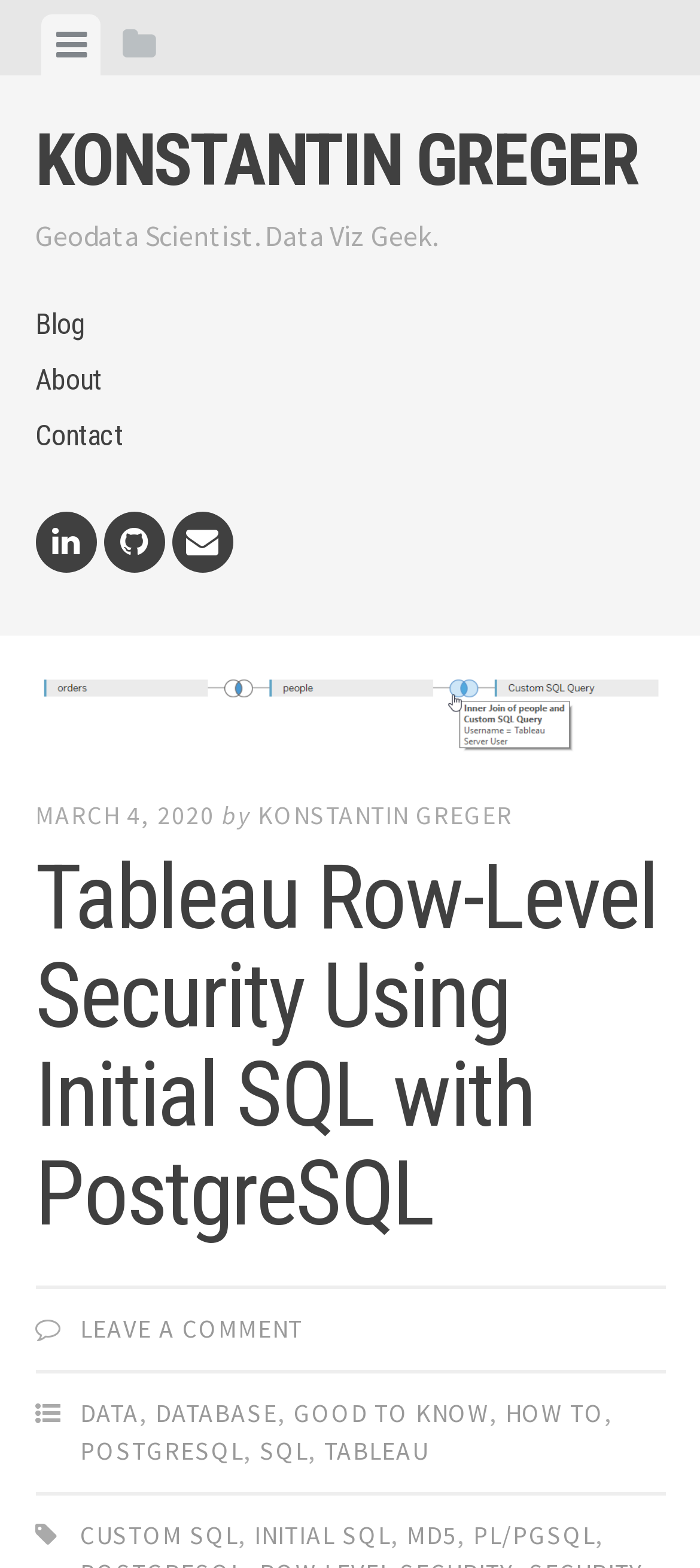Could you indicate the bounding box coordinates of the region to click in order to complete this instruction: "Contact Konstantin Greger".

[0.05, 0.26, 0.95, 0.295]